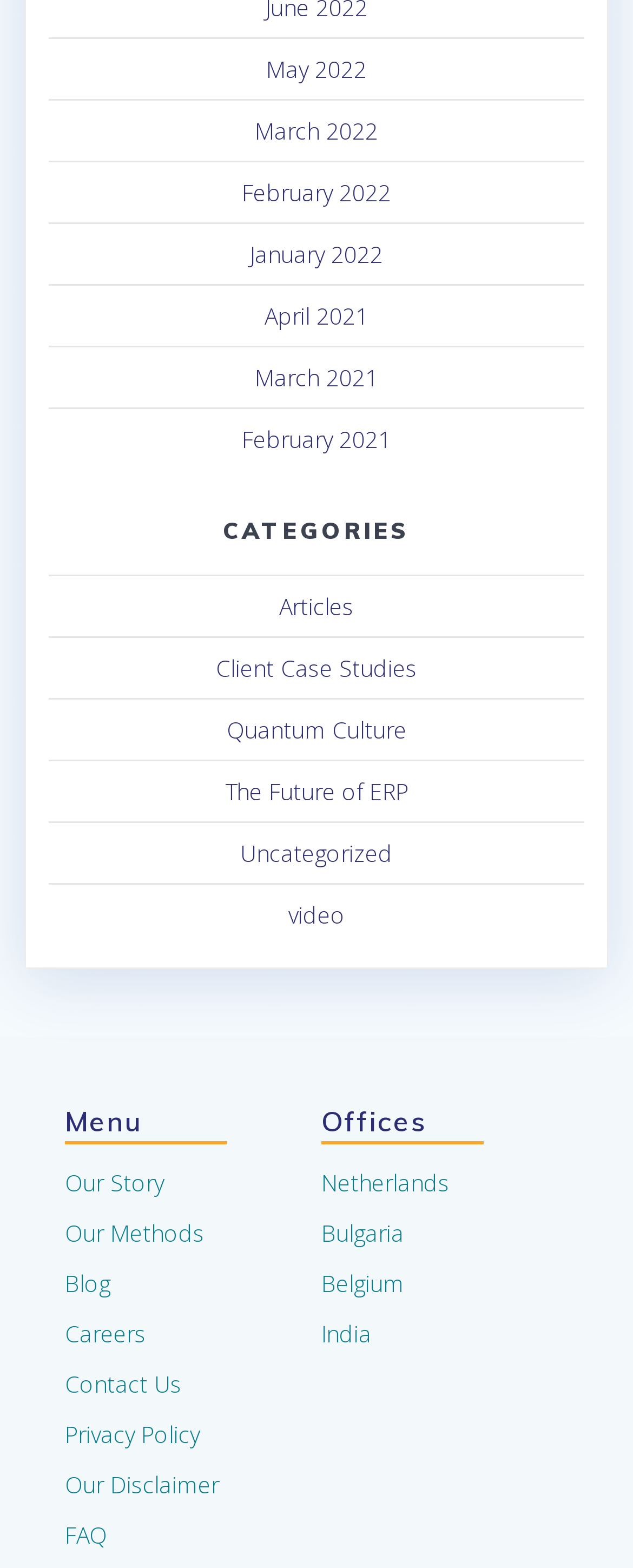What is the most recent month listed on the webpage?
Using the picture, provide a one-word or short phrase answer.

May 2022